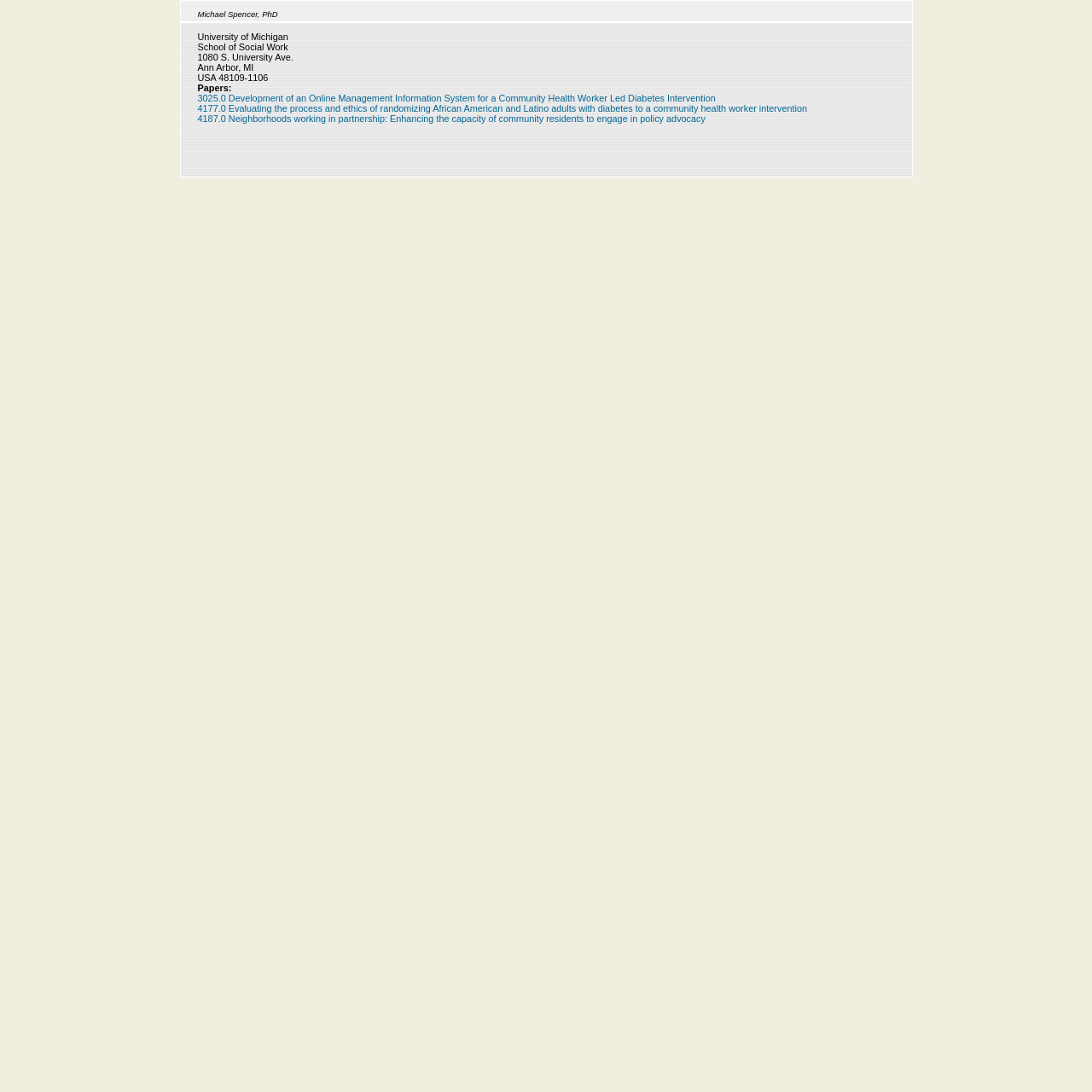Please respond in a single word or phrase: 
What is the address of Michael Spencer's institution?

1080 S. University Ave.